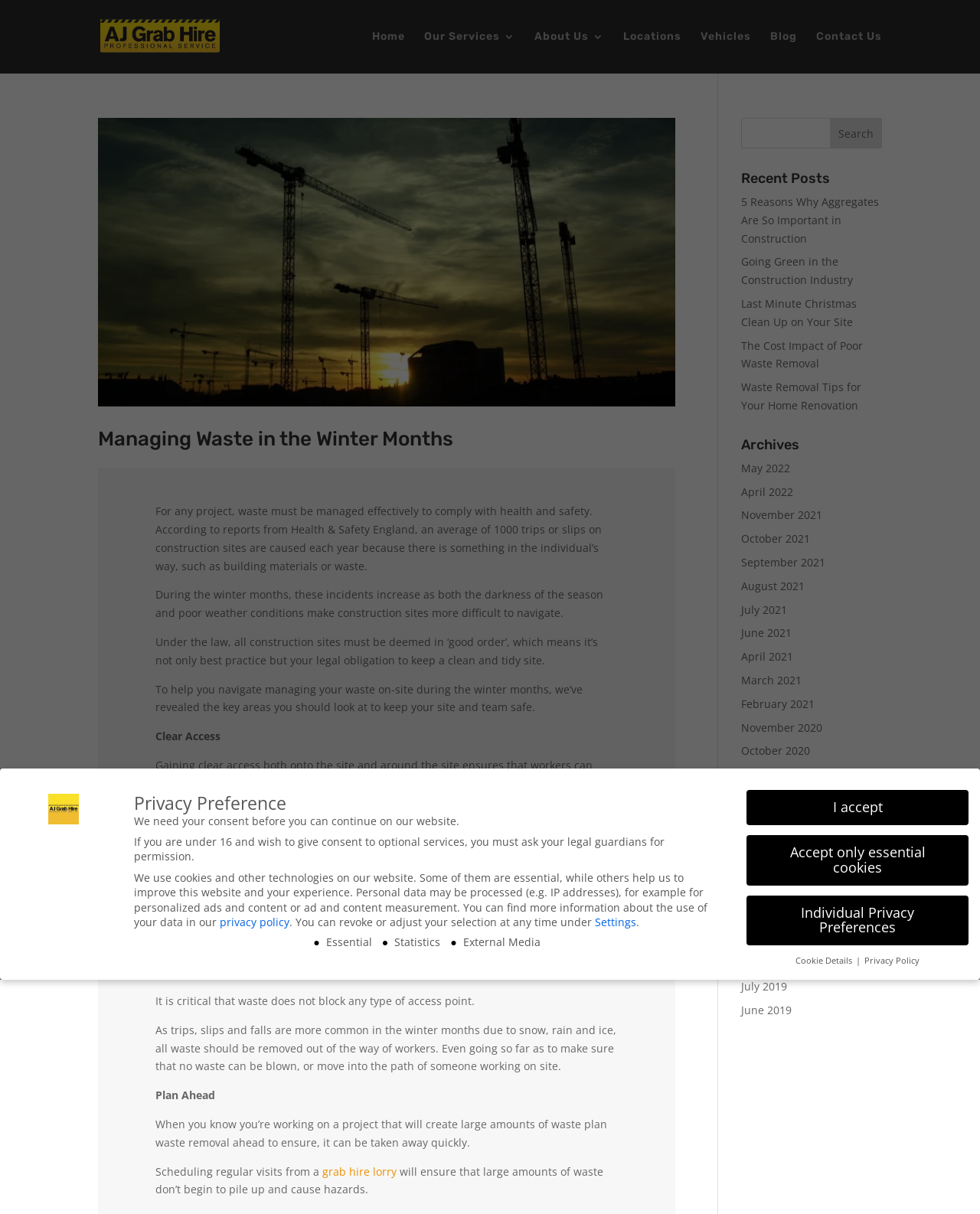Show the bounding box coordinates of the region that should be clicked to follow the instruction: "Read the 'Managing Waste in the Winter Months' article."

[0.1, 0.097, 0.689, 0.335]